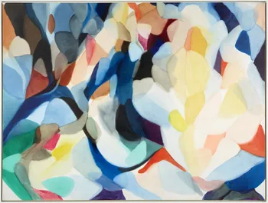Provide your answer in a single word or phrase: 
What is the duration of the exhibition?

One month